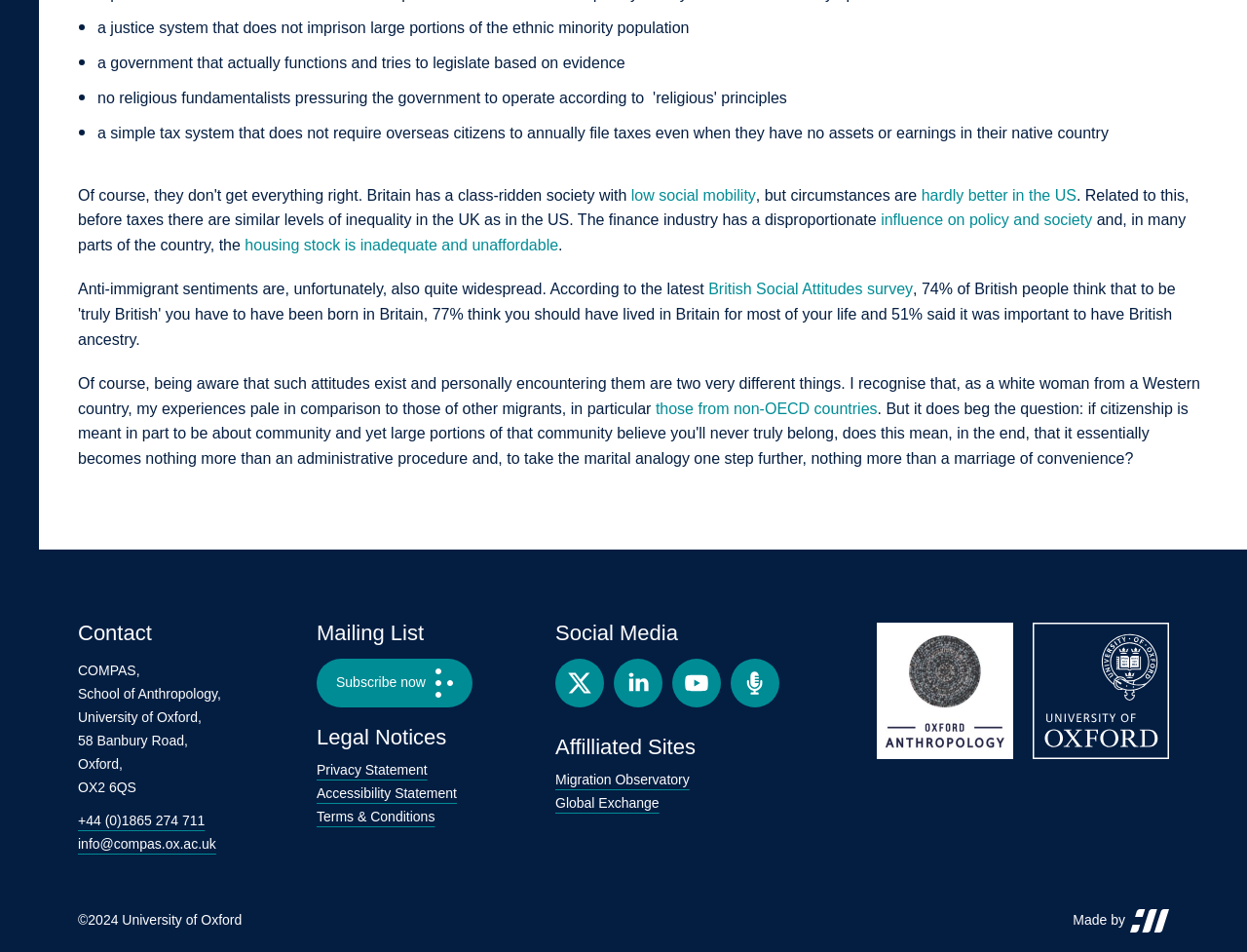How many social media platforms are listed?
Refer to the image and give a detailed answer to the query.

I found the answer by looking at the Social Media section, where it lists four social media platforms: X, Facebook, YouTube, and Podcast.